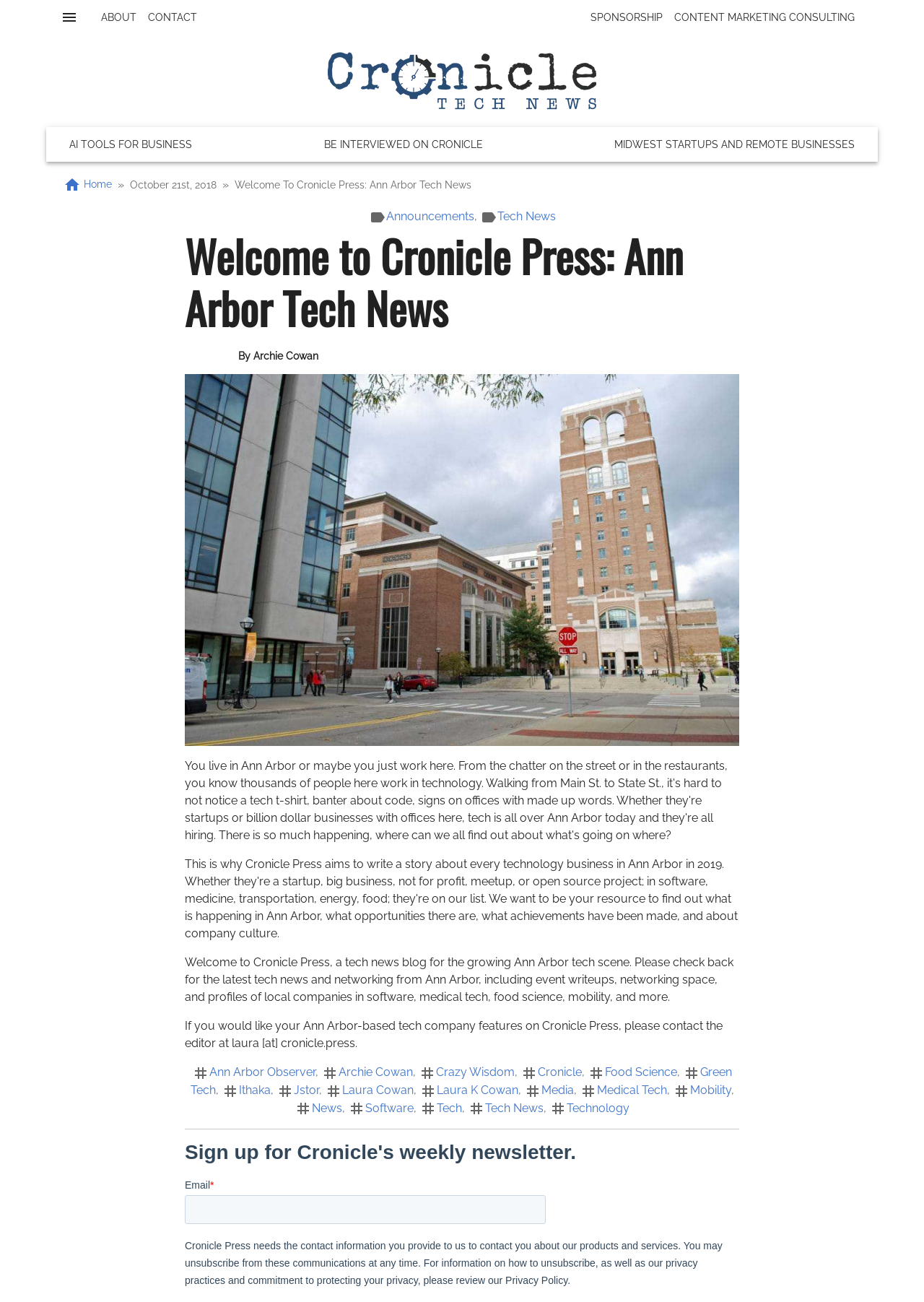Kindly determine the bounding box coordinates for the clickable area to achieve the given instruction: "Click the menu button".

[0.059, 0.002, 0.091, 0.024]